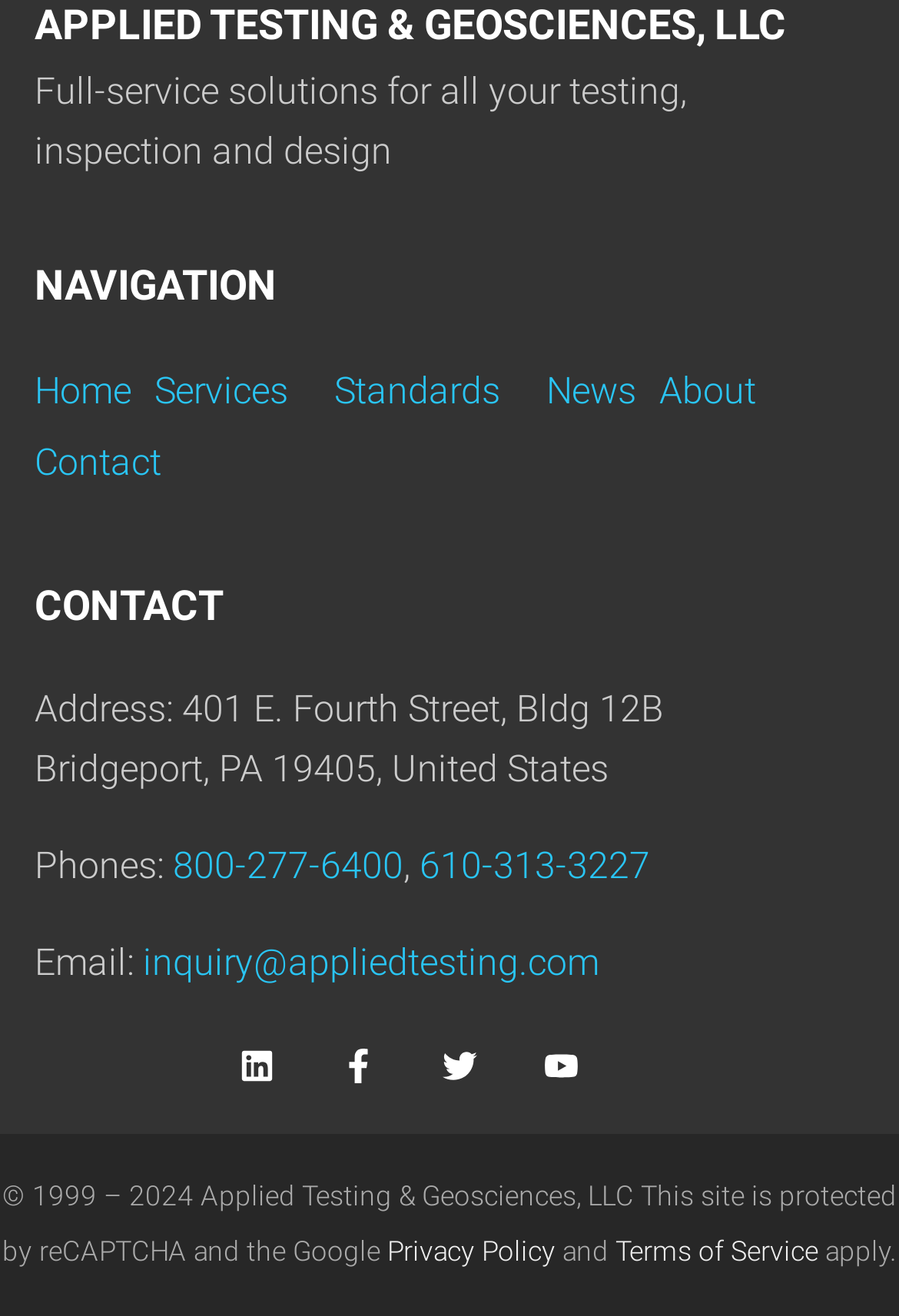Bounding box coordinates are specified in the format (top-left x, top-left y, bottom-right x, bottom-right y). All values are floating point numbers bounded between 0 and 1. Please provide the bounding box coordinate of the region this sentence describes: Privacy Policy

[0.431, 0.939, 0.618, 0.964]